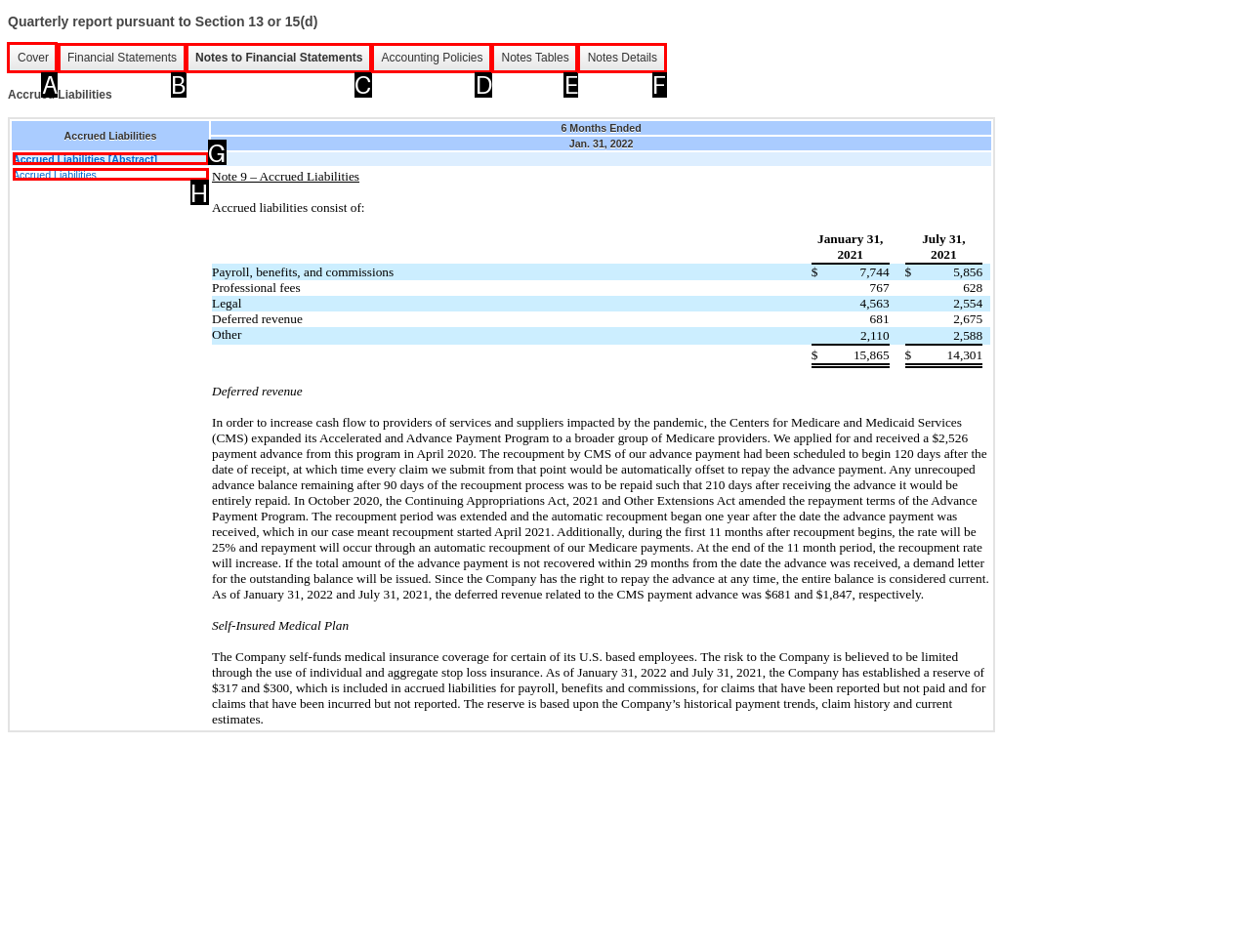Identify the letter of the option that should be selected to accomplish the following task: Click on 'Cover'. Provide the letter directly.

A